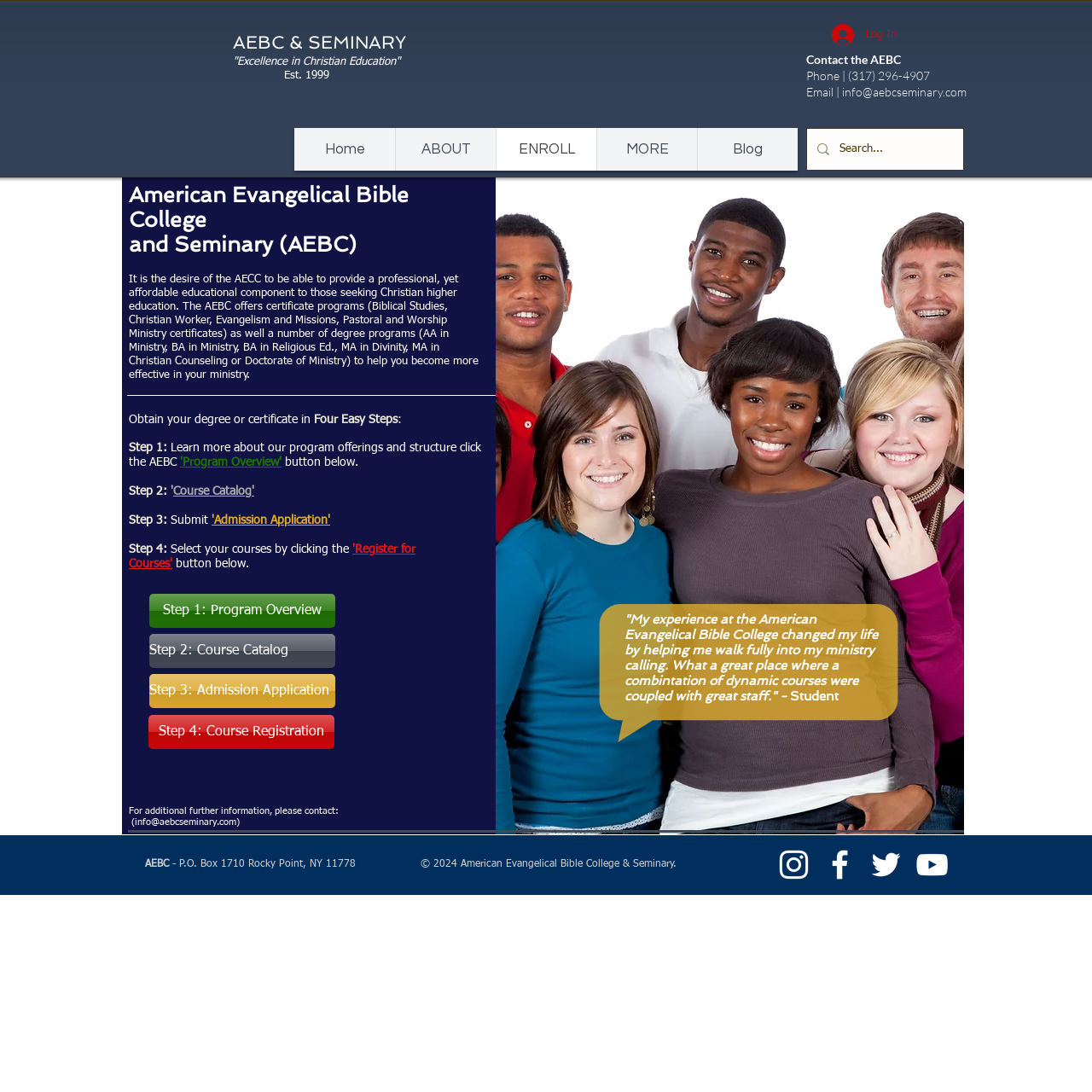Can you identify the bounding box coordinates of the clickable region needed to carry out this instruction: 'Click the 'Log In' button'? The coordinates should be four float numbers within the range of 0 to 1, stated as [left, top, right, bottom].

[0.751, 0.017, 0.832, 0.047]